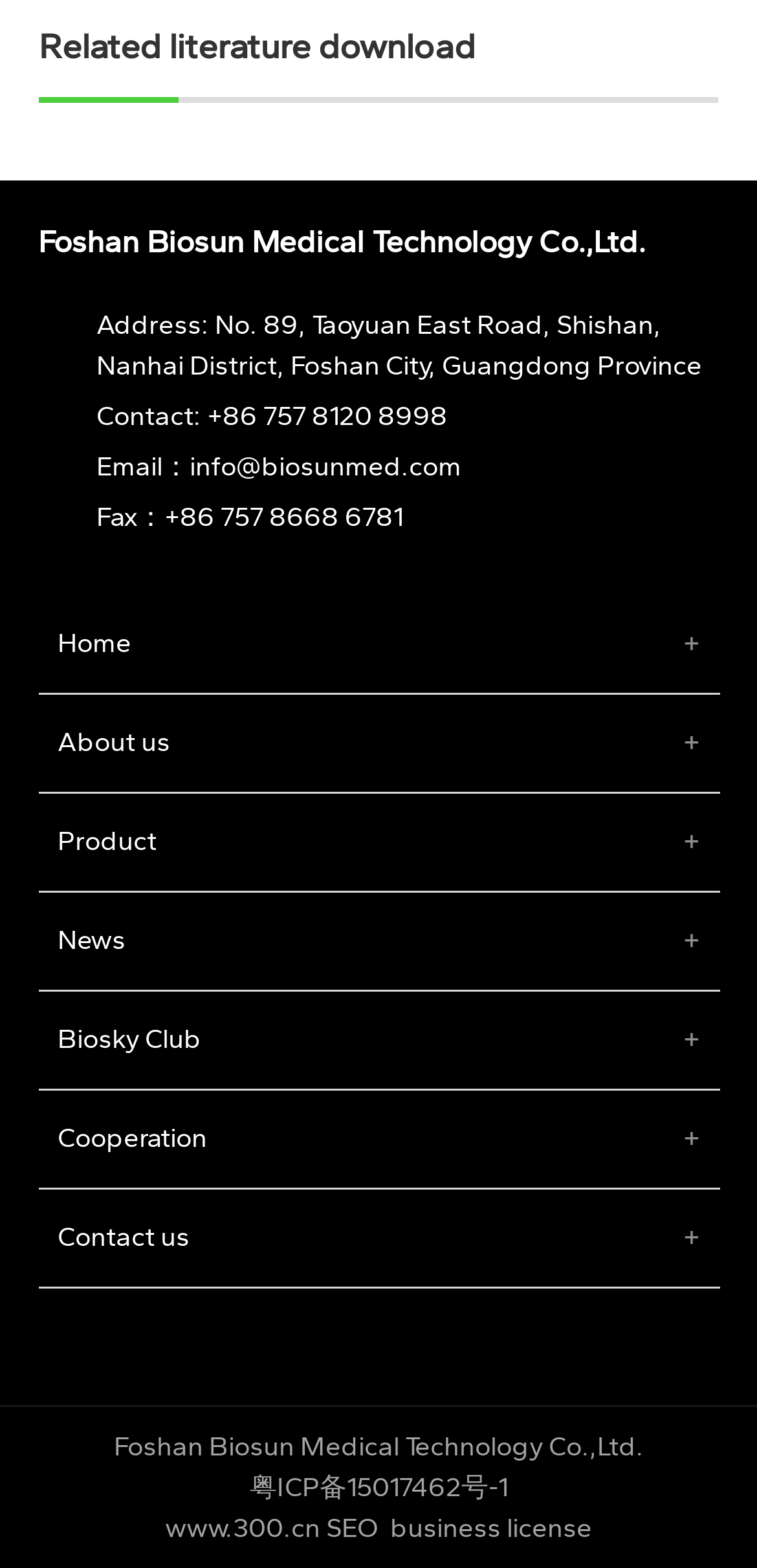Specify the bounding box coordinates of the area that needs to be clicked to achieve the following instruction: "Visit the home page".

[0.05, 0.38, 0.95, 0.443]